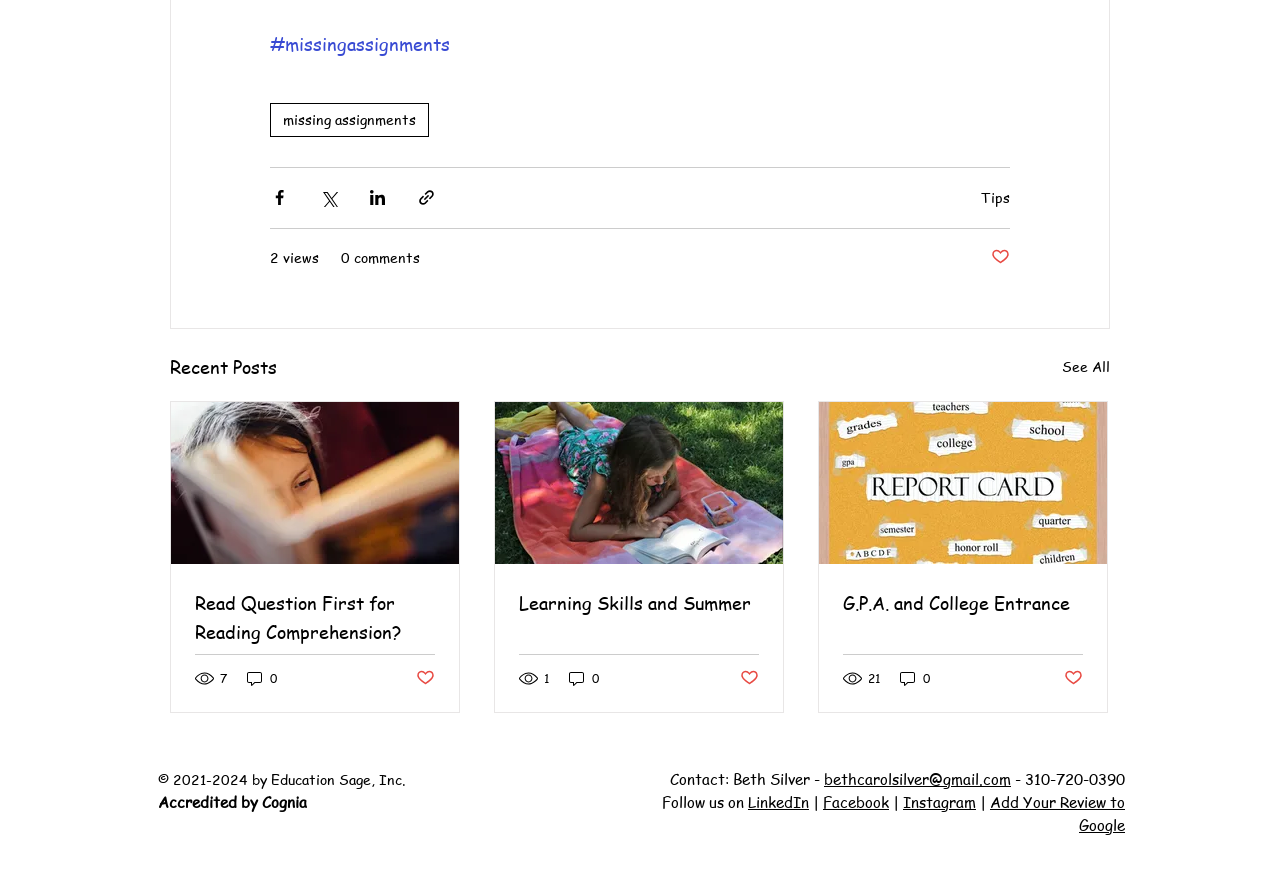Identify the bounding box coordinates of the region I need to click to complete this instruction: "Click the 'Natural Remedies for Menstrual Cramps' link".

None